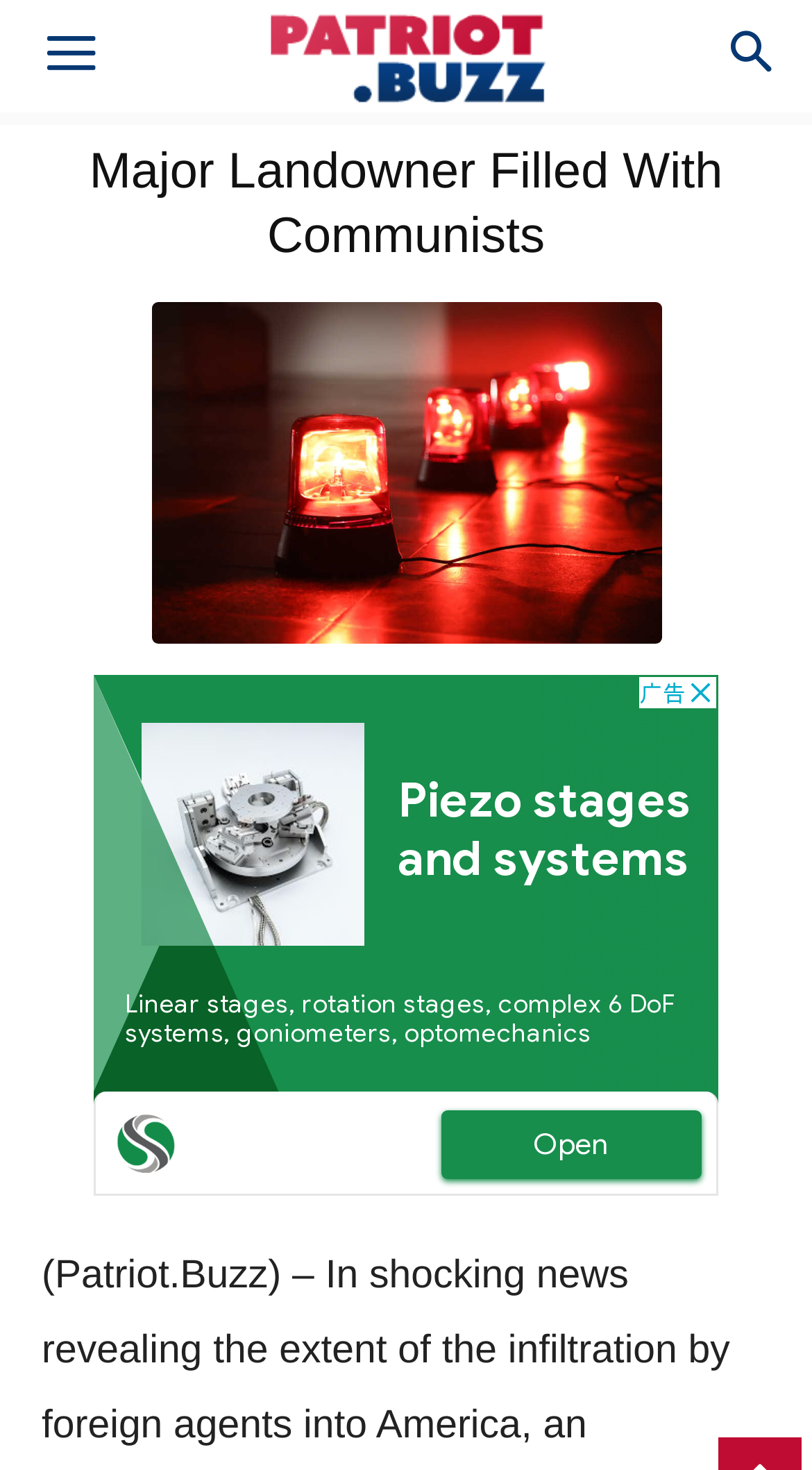Please reply to the following question with a single word or a short phrase:
What is the purpose of the button on the top left?

Menu